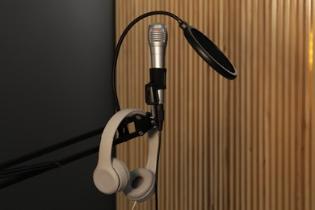What kind of environment is suggested by the setup?
Answer the question in a detailed and comprehensive manner.

The warm, textured wooden surface and the professional audio equipment setup suggest an indoor studio environment, ideal for sound recording and reinforcement.